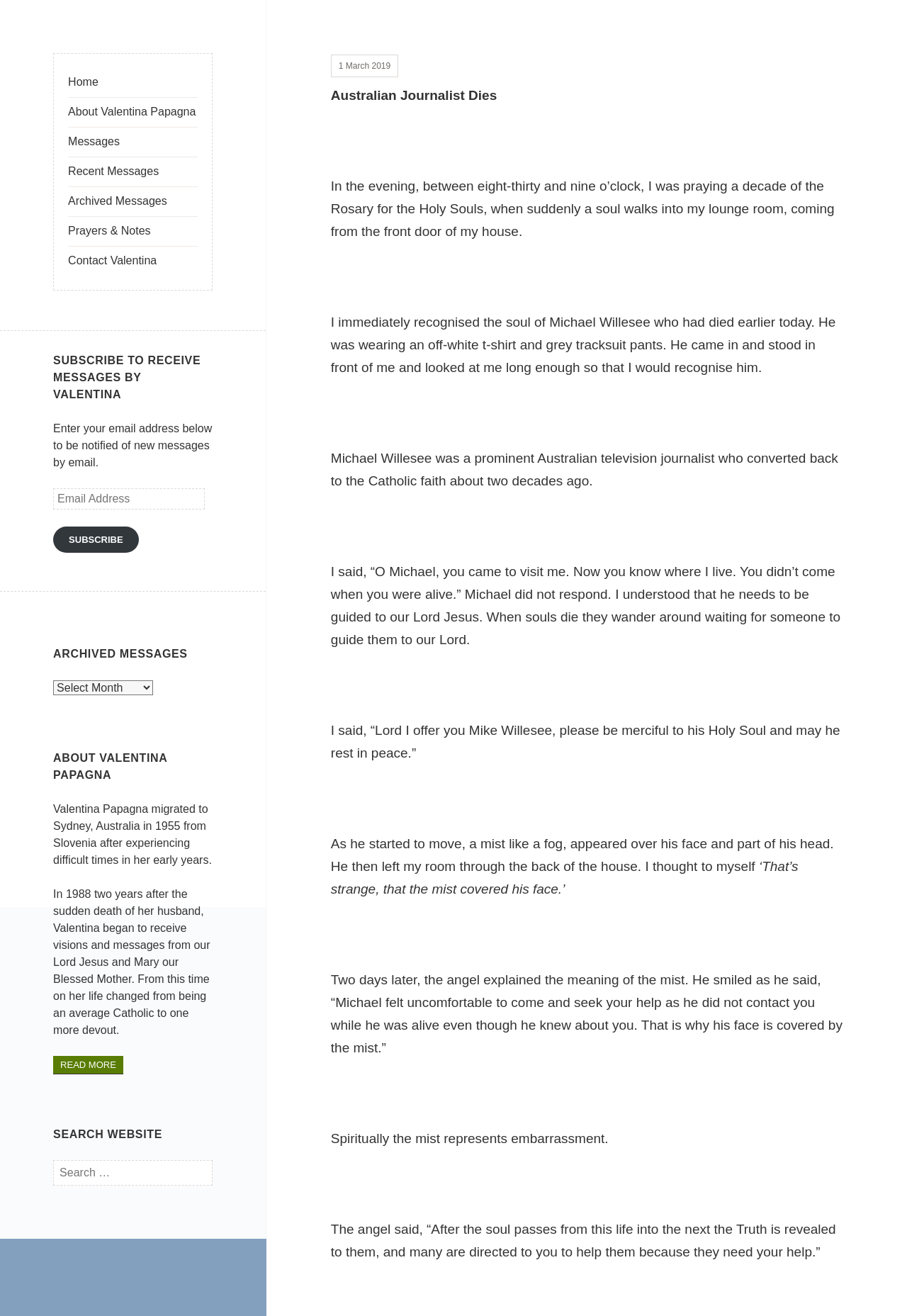Please specify the coordinates of the bounding box for the element that should be clicked to carry out this instruction: "Subscribe to receive messages by email". The coordinates must be four float numbers between 0 and 1, formatted as [left, top, right, bottom].

[0.059, 0.371, 0.226, 0.387]